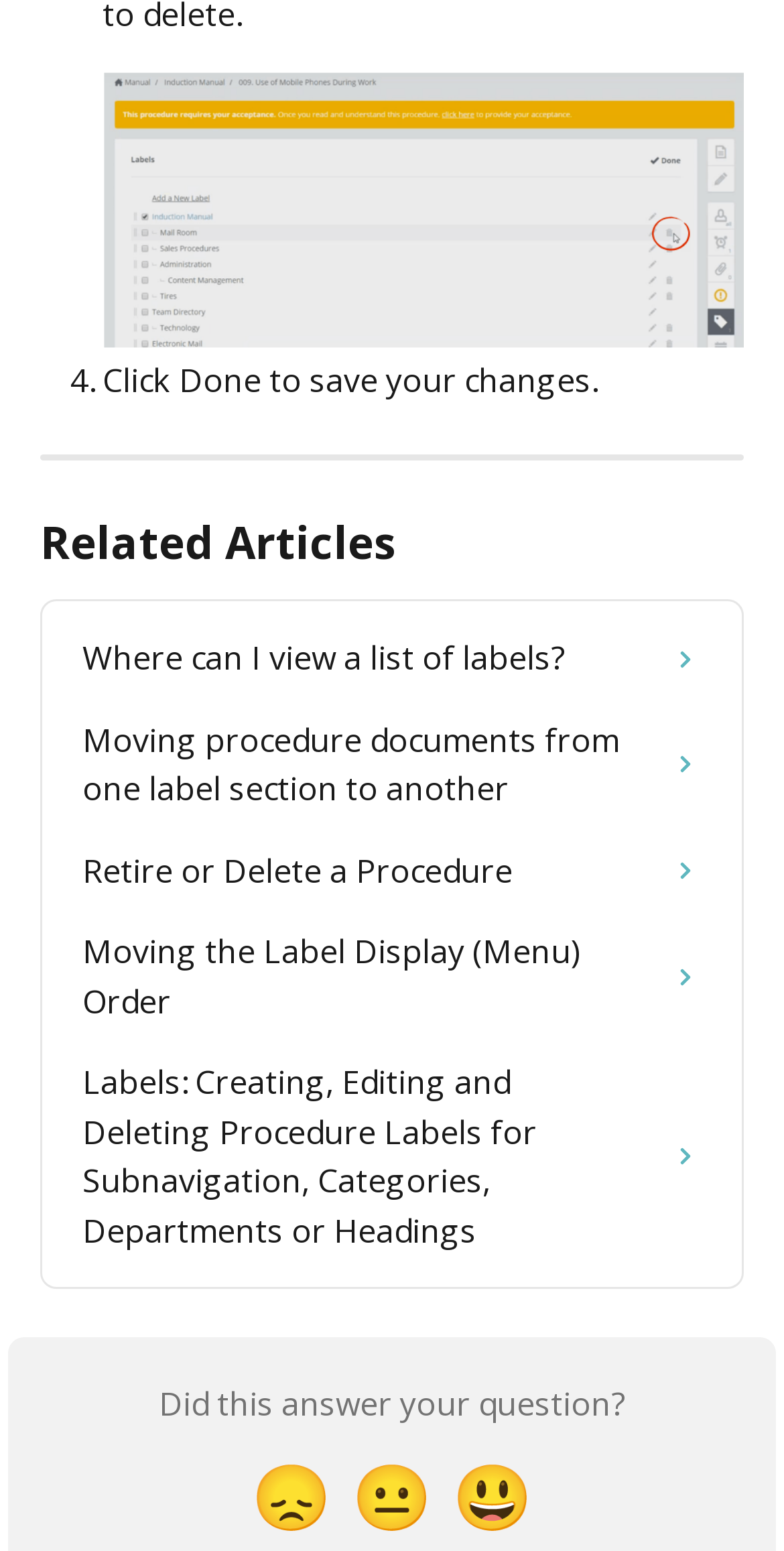What type of content is presented in the links under 'Related Articles'?
Provide a one-word or short-phrase answer based on the image.

Procedural documents